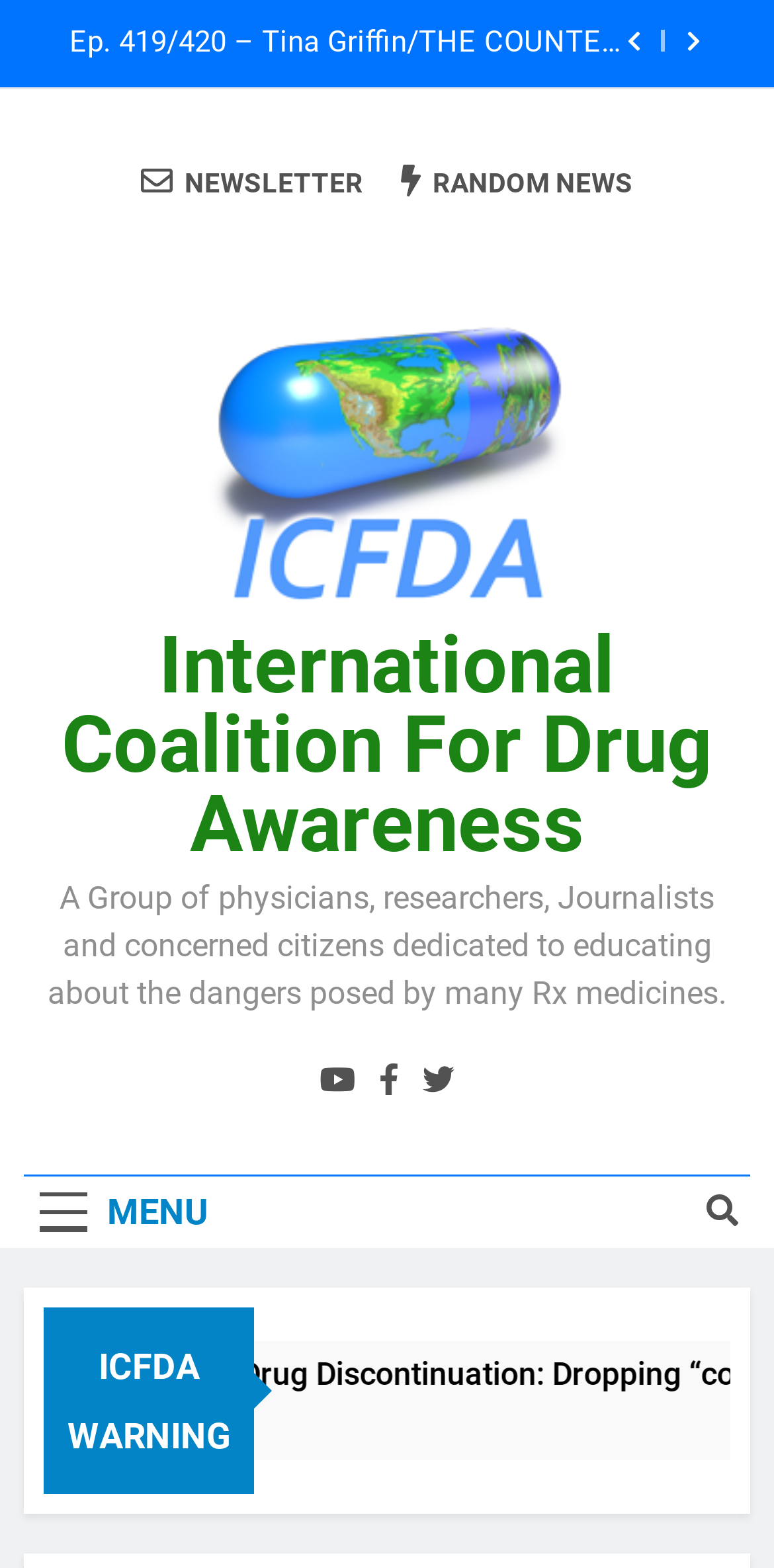Locate the bounding box coordinates of the area that needs to be clicked to fulfill the following instruction: "View the RANDOM NEWS". The coordinates should be in the format of four float numbers between 0 and 1, namely [left, top, right, bottom].

[0.518, 0.104, 0.818, 0.128]